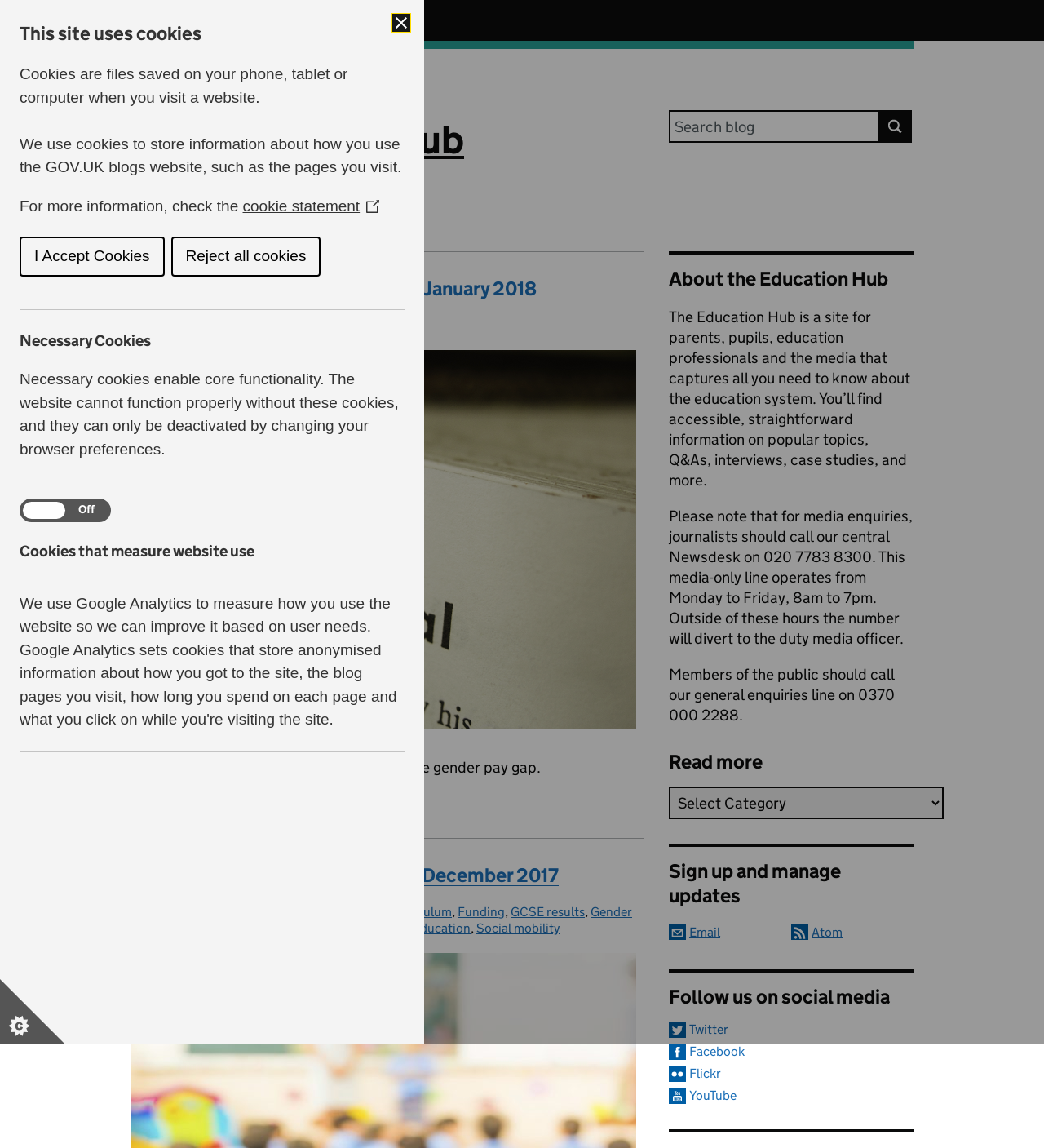Find the bounding box coordinates of the clickable element required to execute the following instruction: "View the blog The Education Hub". Provide the coordinates as four float numbers between 0 and 1, i.e., [left, top, right, bottom].

[0.125, 0.075, 0.617, 0.14]